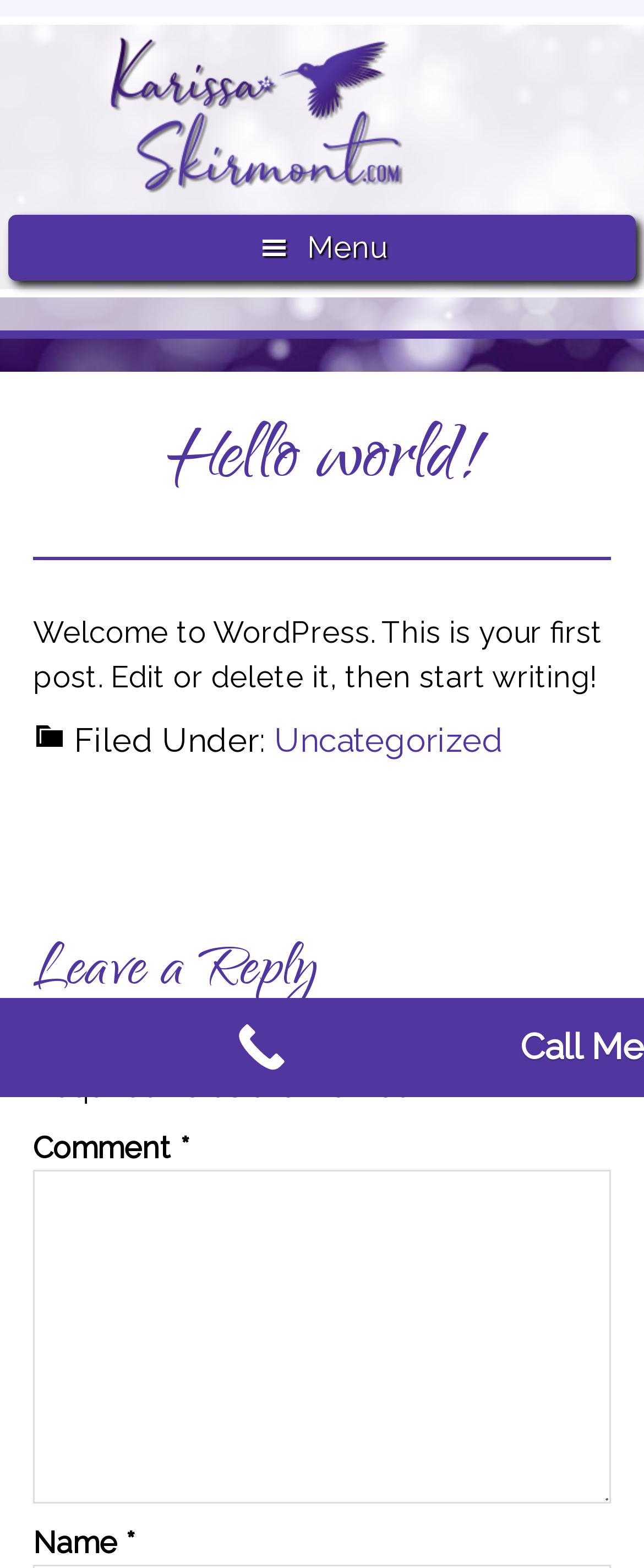Find the bounding box coordinates for the HTML element described as: "Karissa Skirmont". The coordinates should consist of four float values between 0 and 1, i.e., [left, top, right, bottom].

[0.013, 0.021, 0.782, 0.126]